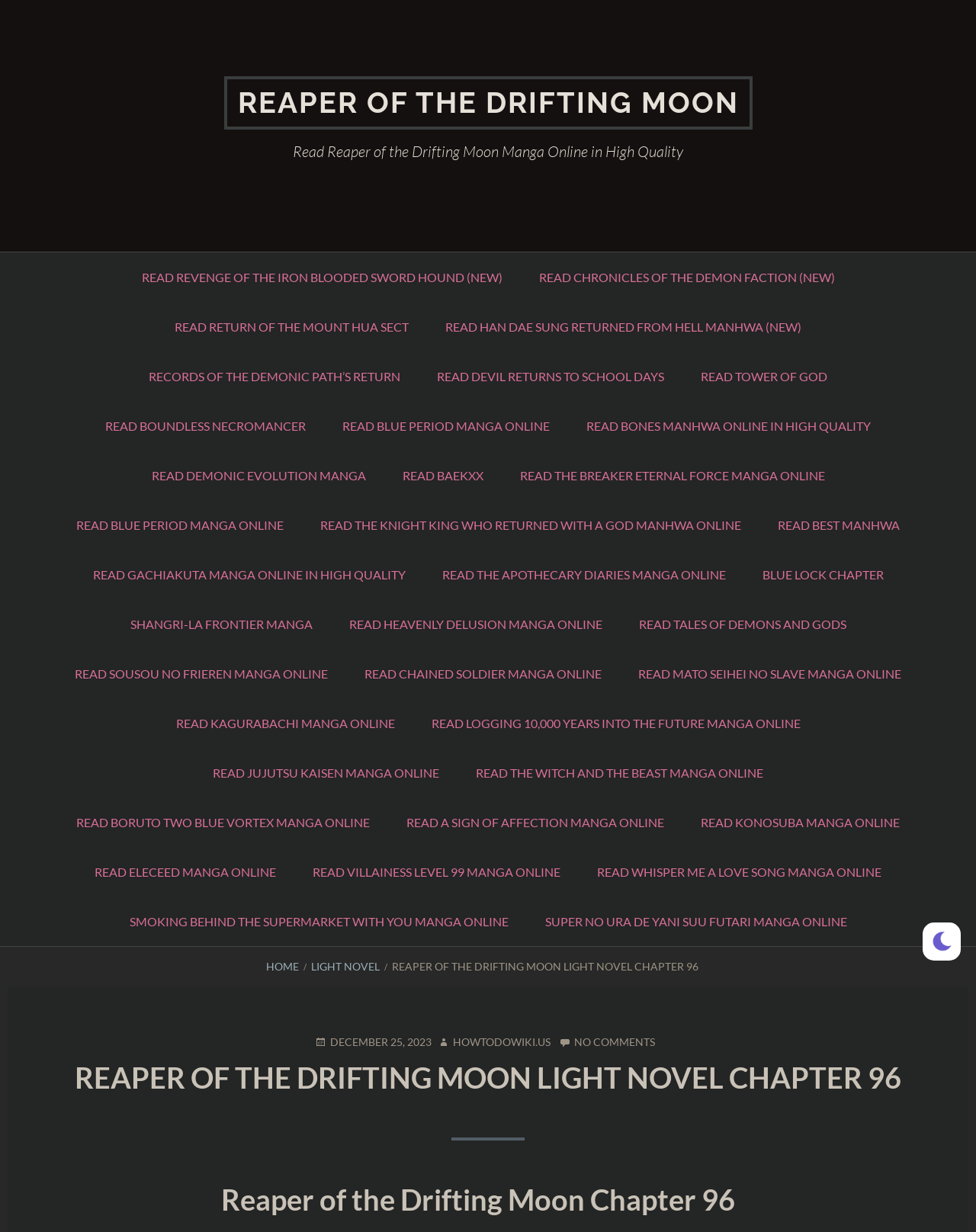Determine the bounding box coordinates for the clickable element to execute this instruction: "Read Reaper of the Drifting Moon Manga Online in High Quality". Provide the coordinates as four float numbers between 0 and 1, i.e., [left, top, right, bottom].

[0.3, 0.115, 0.7, 0.13]